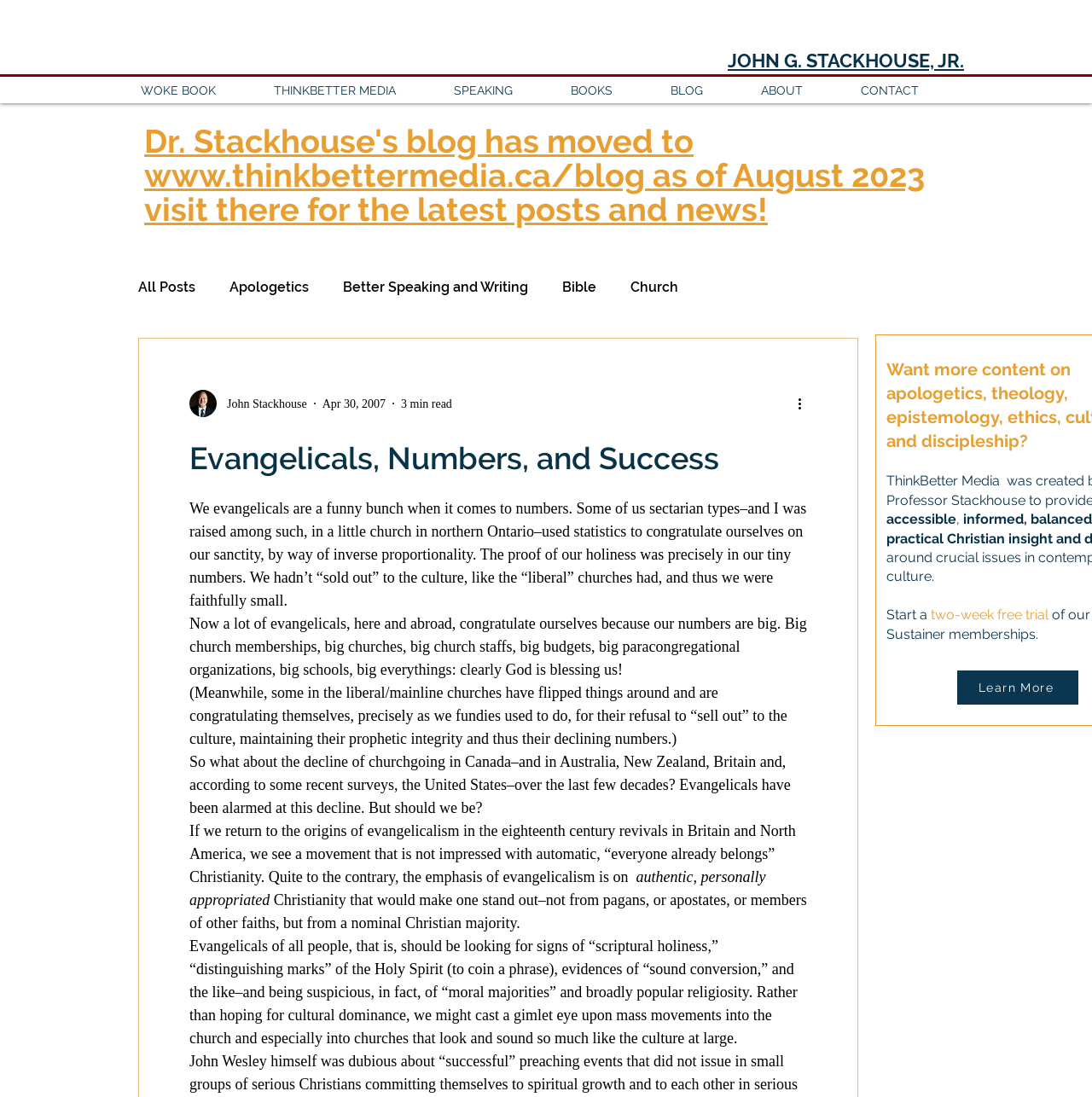Locate the bounding box coordinates of the clickable part needed for the task: "Click on the 'JOHN G. STACKHOUSE, JR.' link".

[0.666, 0.045, 0.883, 0.065]